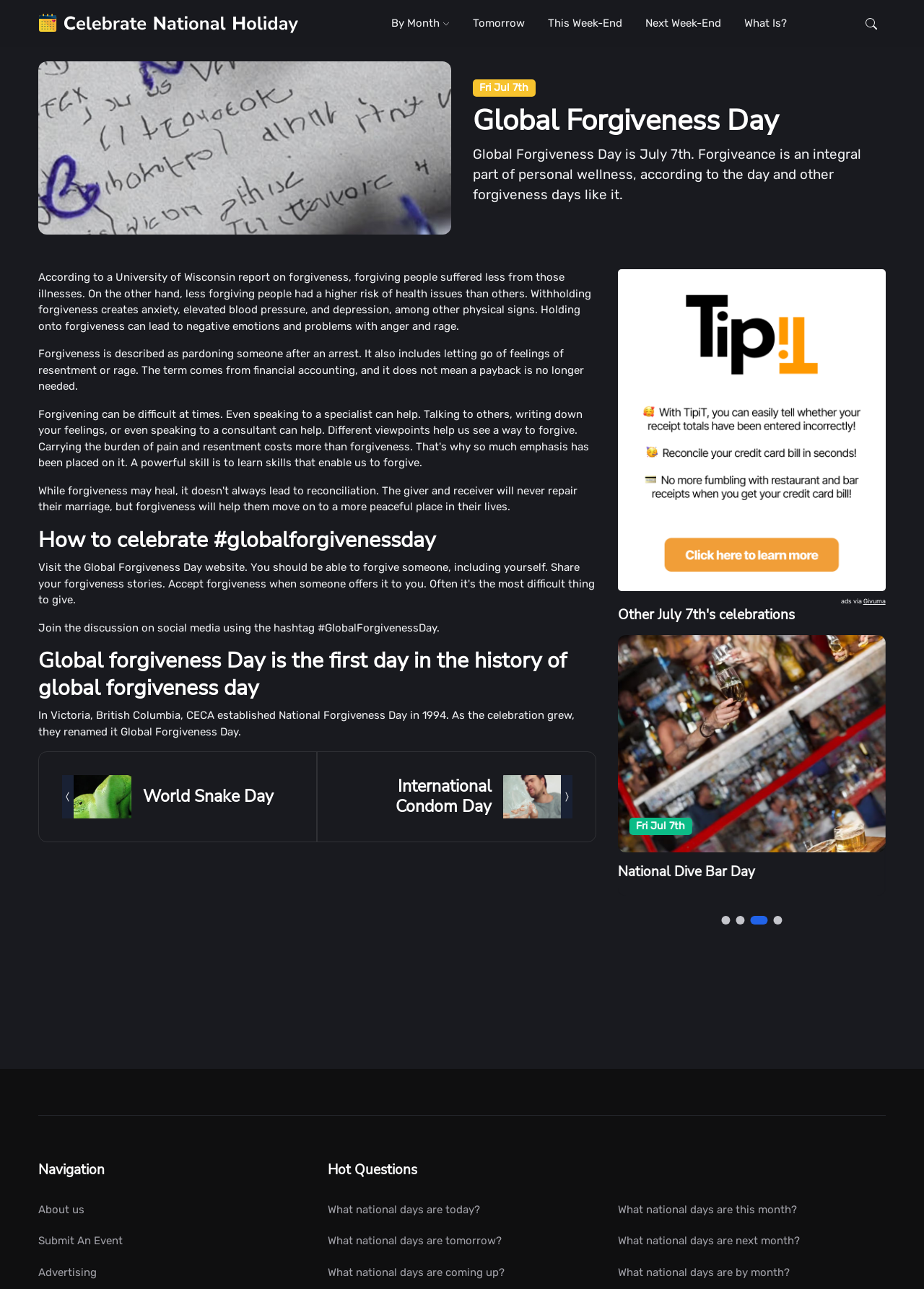Please indicate the bounding box coordinates for the clickable area to complete the following task: "Enter text in the search box". The coordinates should be specified as four float numbers between 0 and 1, i.e., [left, top, right, bottom].

None